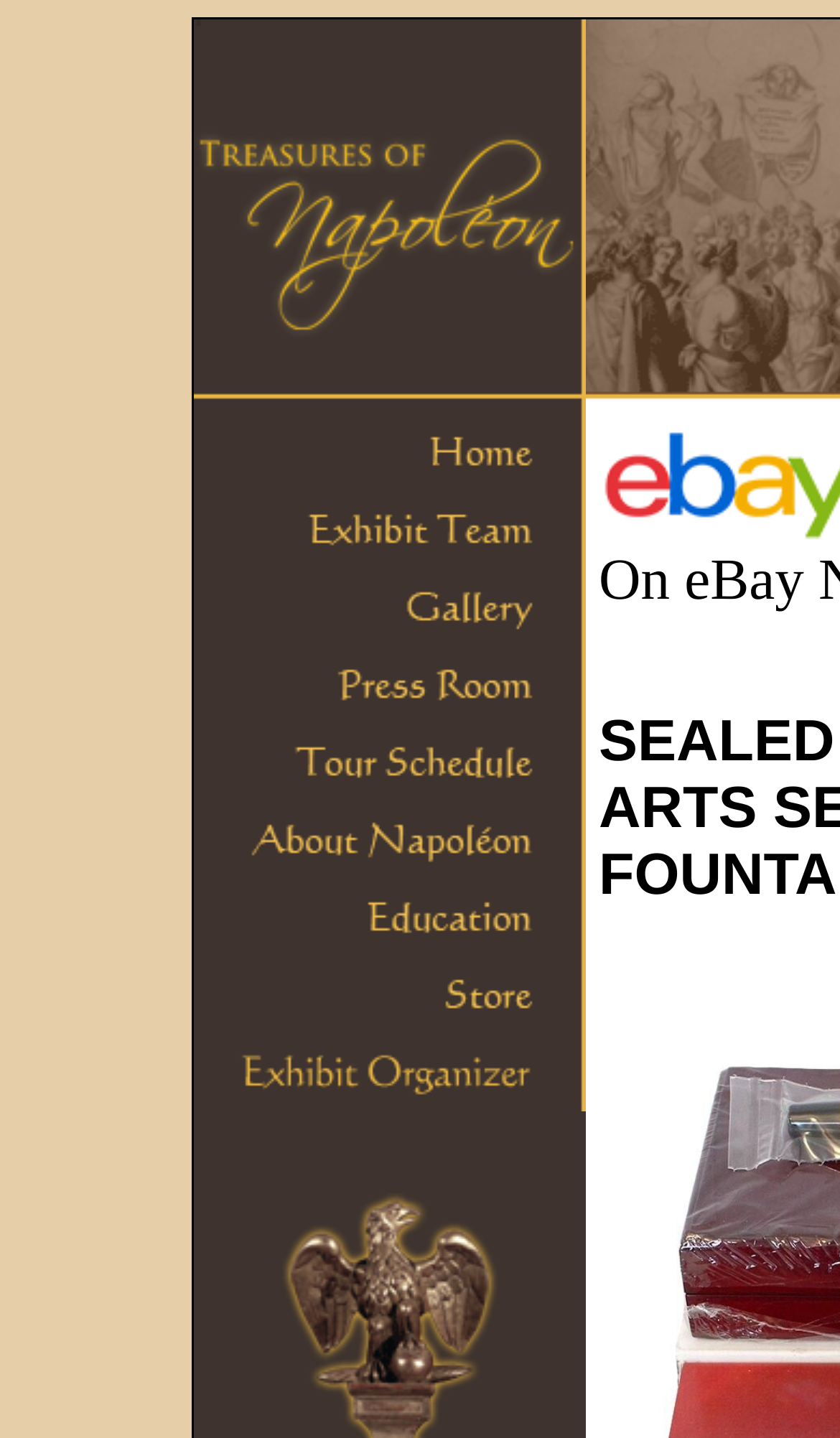What is the purpose of the links on the webpage?
Using the image, answer in one word or phrase.

Navigation